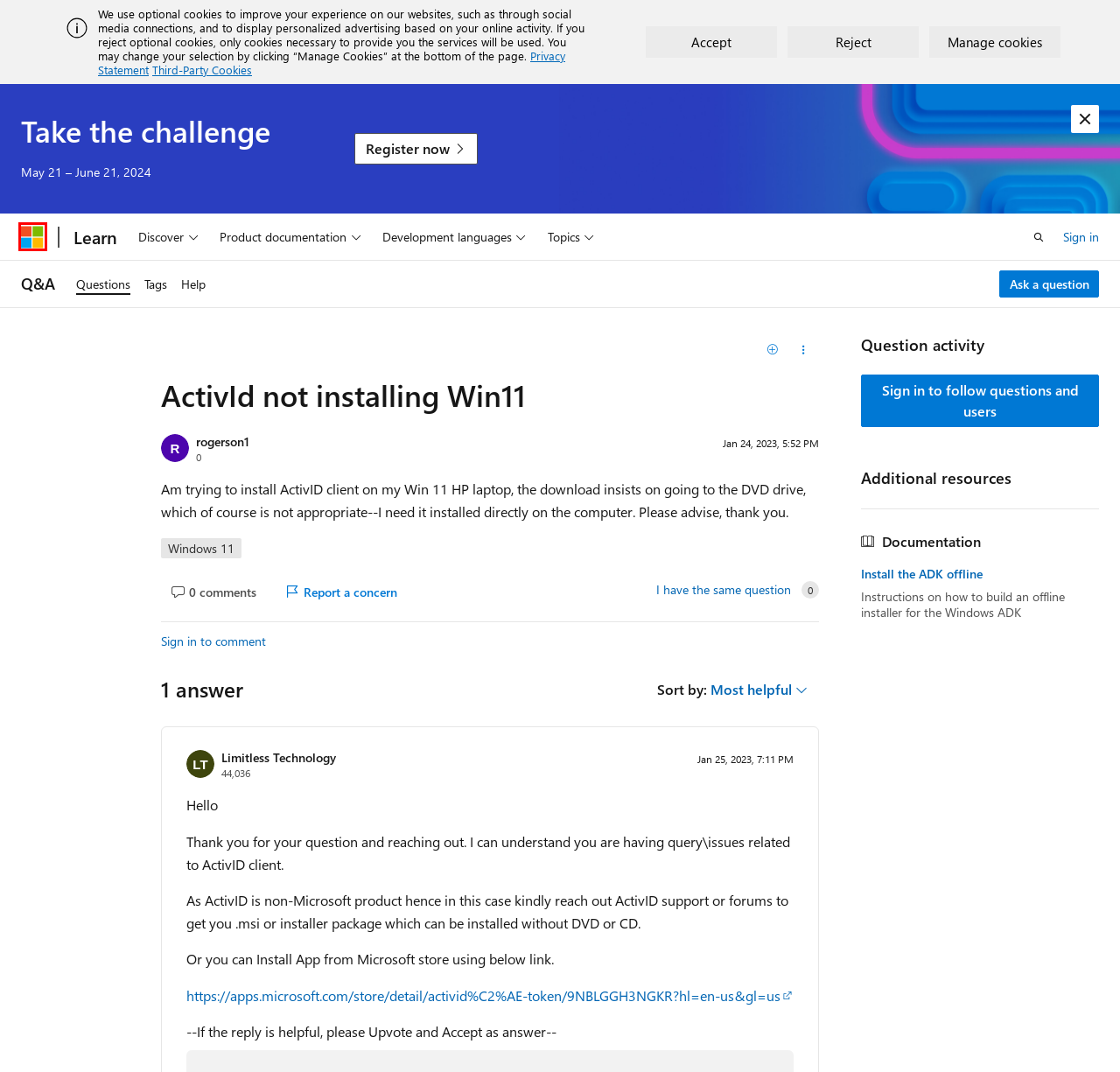Examine the screenshot of a webpage with a red bounding box around a UI element. Your task is to identify the webpage description that best corresponds to the new webpage after clicking the specified element. The given options are:
A. Trademark and Brand Guidelines | Microsoft Legal
B. Questions - Microsoft Q&A
C. Microsoft Q&A Code of Conduct | Microsoft Learn
D. ActivID® Token - Official app in the Microsoft Store
E. Terms of Use | Microsoft Learn
F. Contribute to Microsoft Learn - Contributor guide | Microsoft Learn
G. Your request has been blocked. This could be
                        due to several reasons.
H. Microsoft previous versions of technical documentation | Microsoft Learn

G